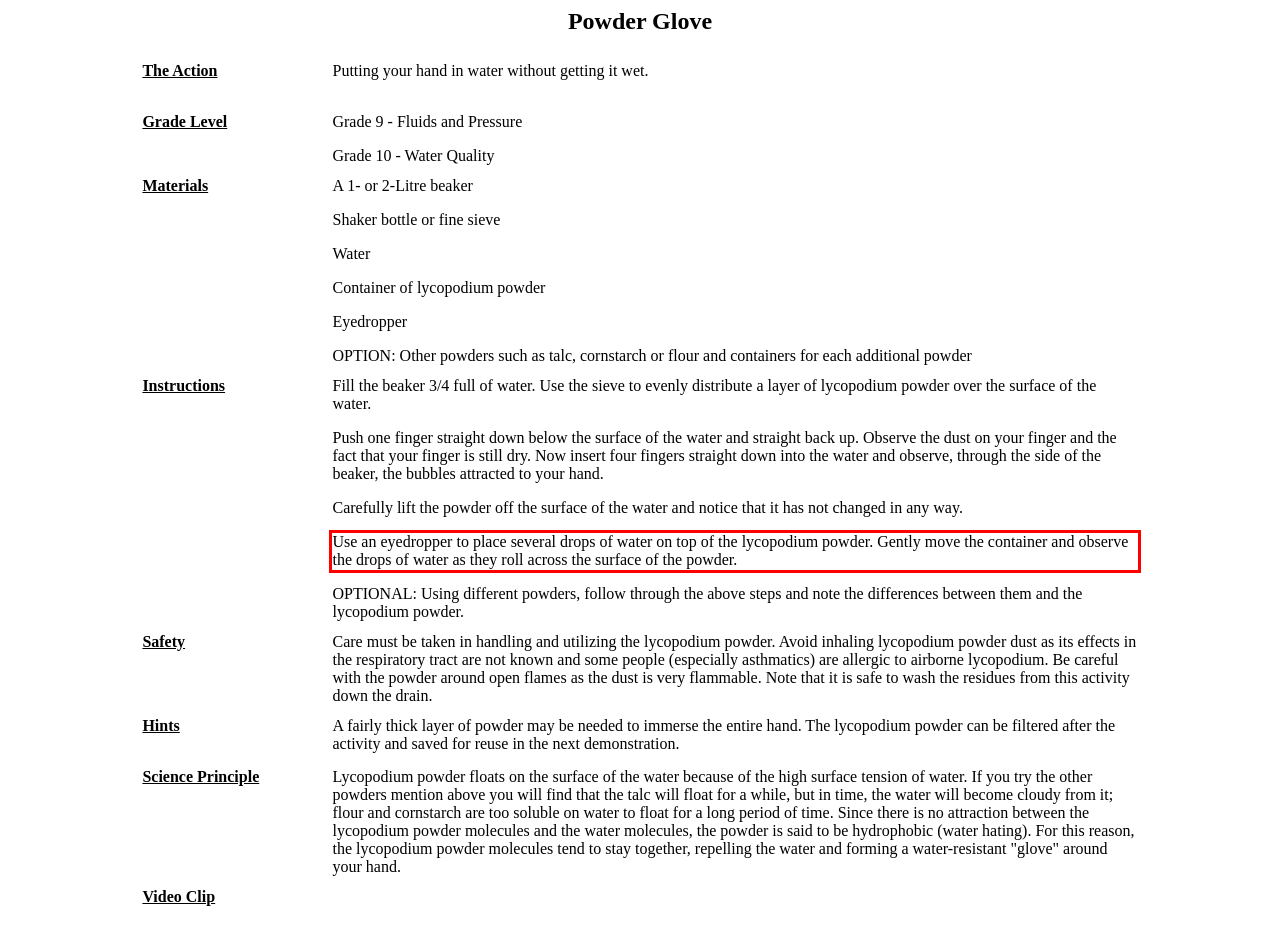Your task is to recognize and extract the text content from the UI element enclosed in the red bounding box on the webpage screenshot.

Use an eyedropper to place several drops of water on top of the lycopodium powder. Gently move the container and observe the drops of water as they roll across the surface of the powder.